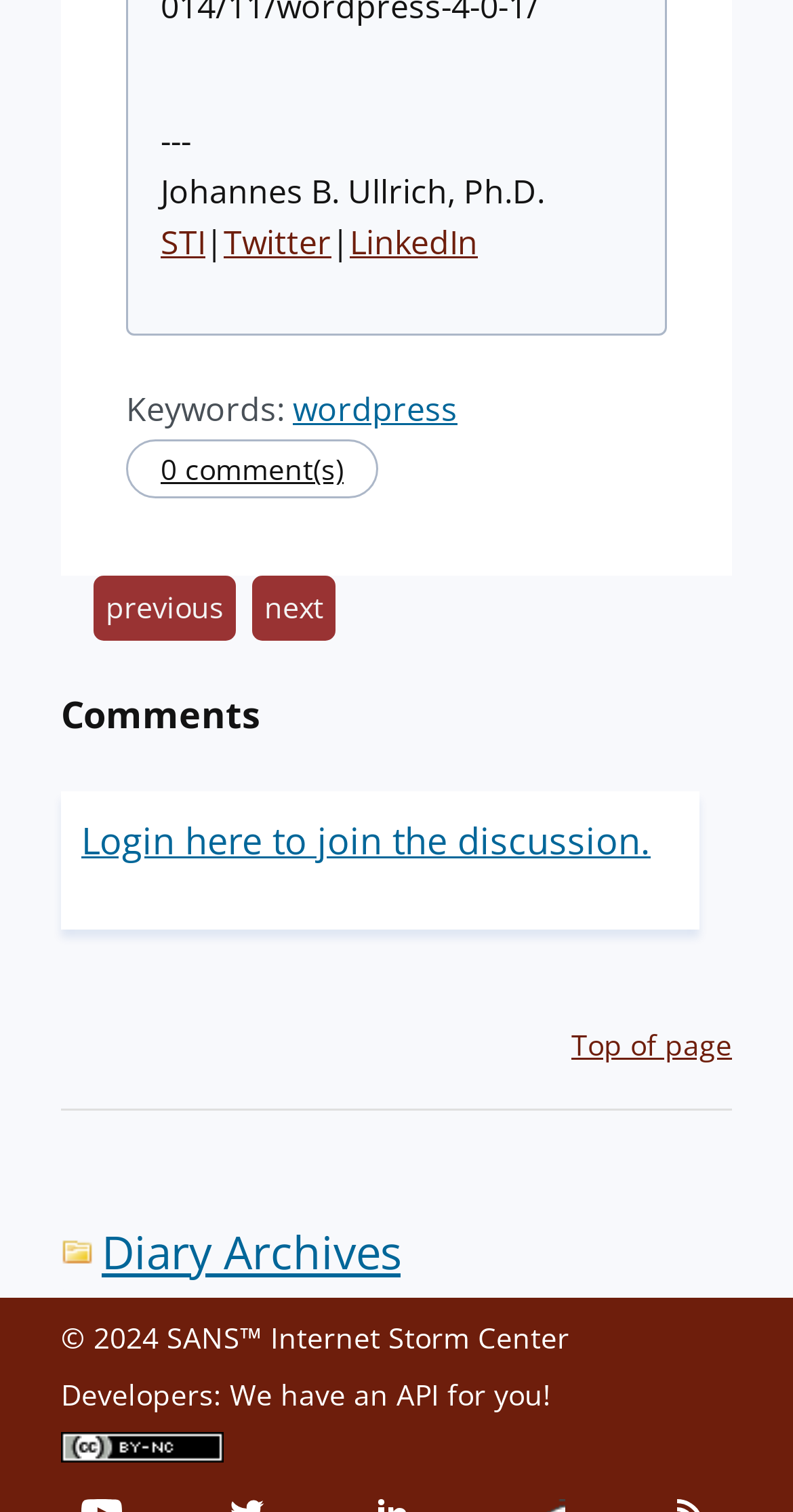Utilize the details in the image to give a detailed response to the question: How many social media links are present?

There are three social media links present on the webpage, which are 'STI', 'Twitter', and 'LinkedIn', all of which are link elements located at the top of the webpage.